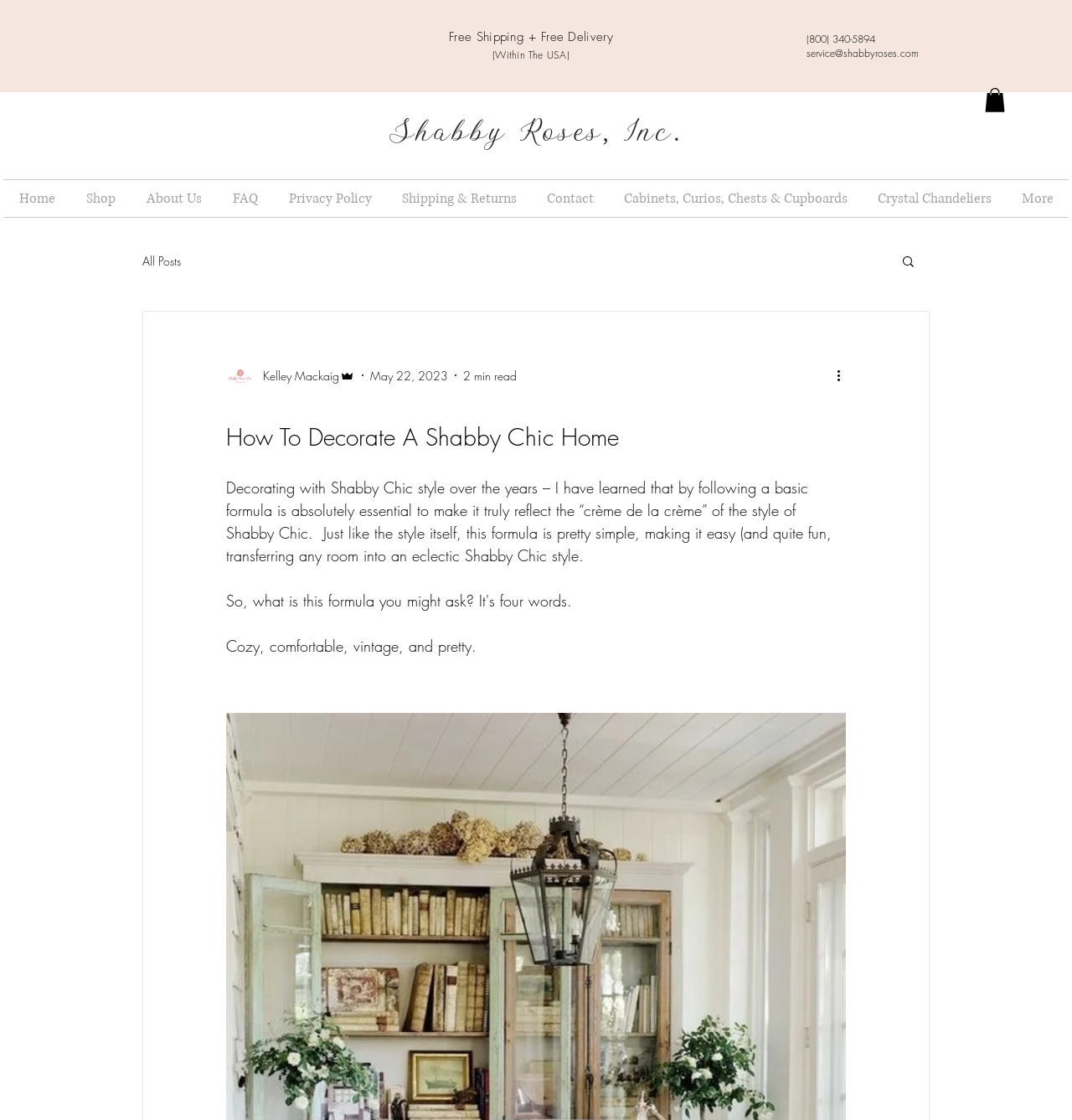Determine the main heading text of the webpage.

How To Decorate A Shabby Chic Home